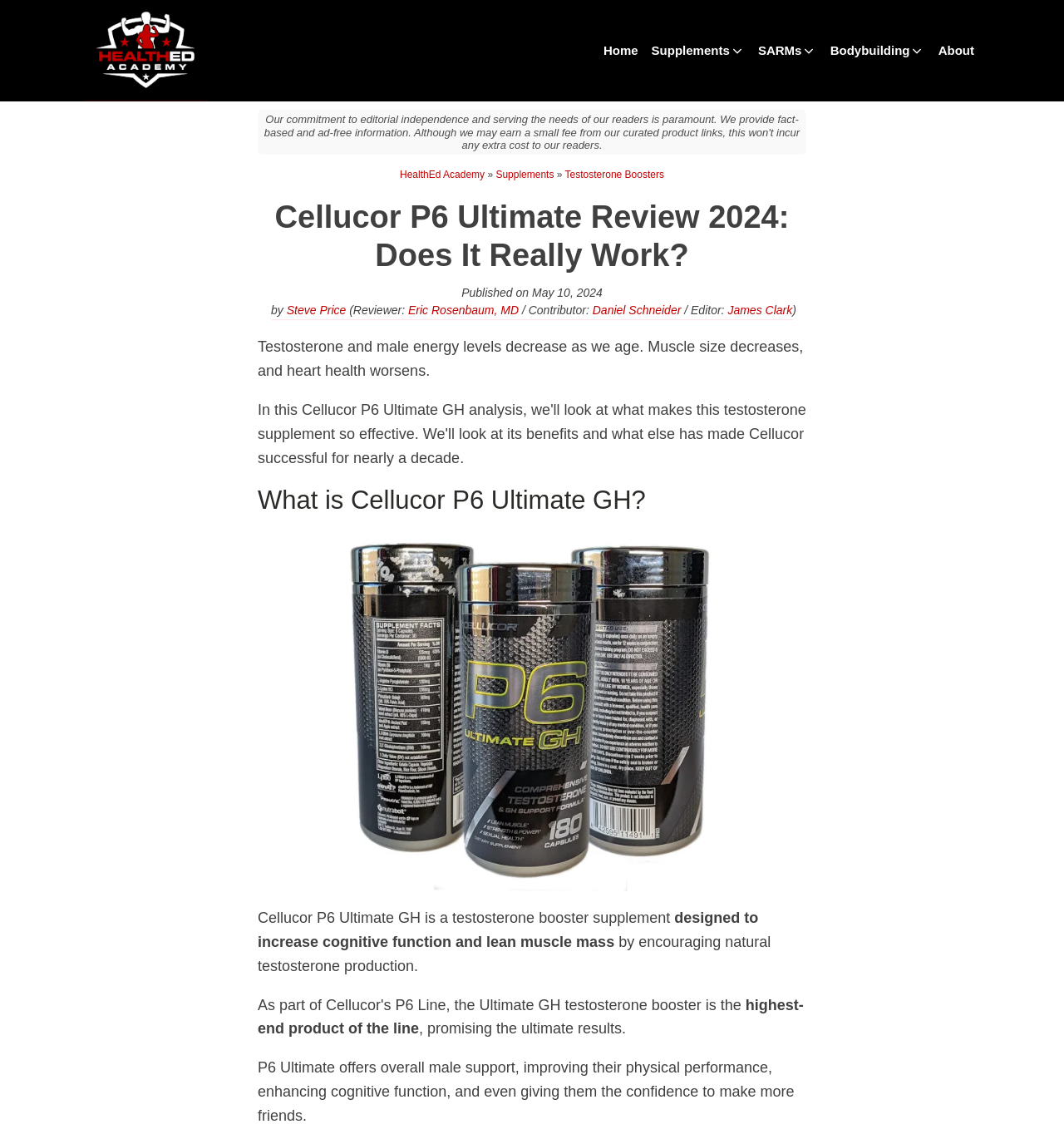Determine the bounding box coordinates (top-left x, top-left y, bottom-right x, bottom-right y) of the UI element described in the following text: Bodybuilding

[0.774, 0.033, 0.876, 0.056]